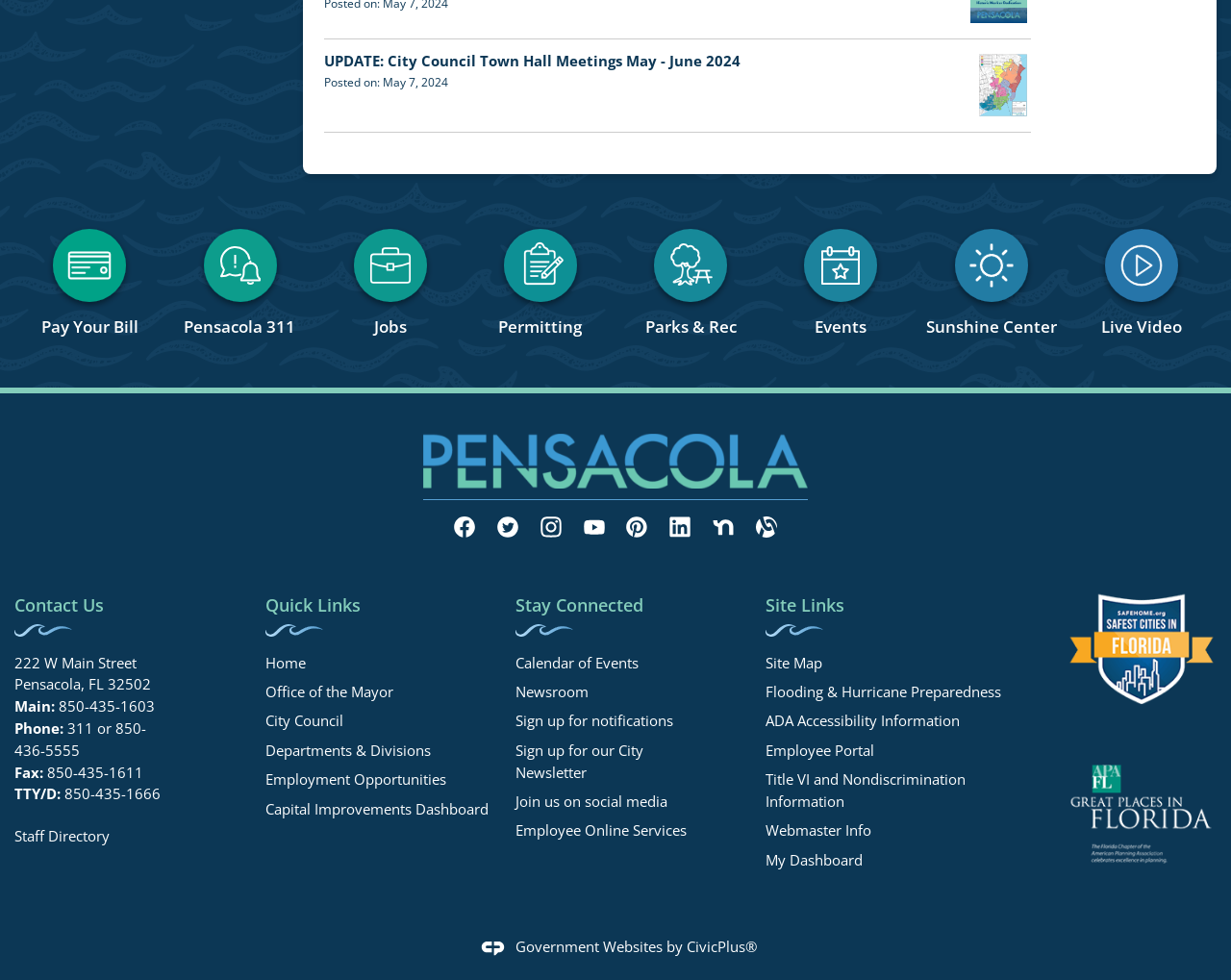Carefully examine the image and provide an in-depth answer to the question: What is the title of the City Council meeting?

I found the title of the City Council meeting by looking at the heading element with the text 'UPDATE: City Council Town Hall Meetings May - June 2024' which is located at the top of the webpage.